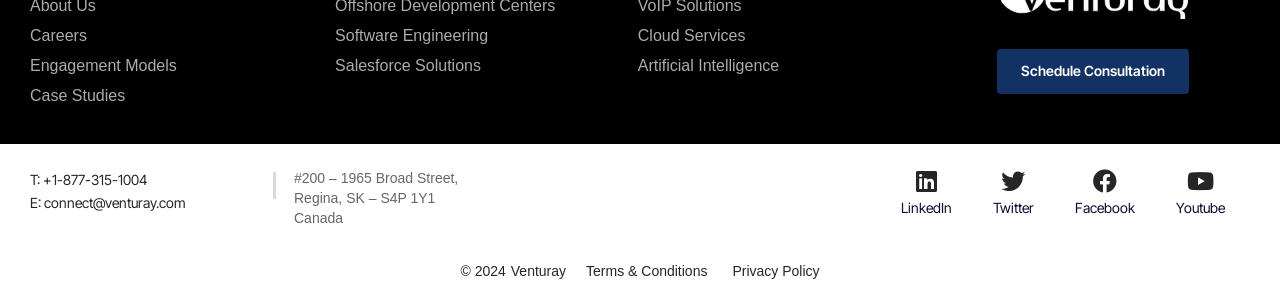Point out the bounding box coordinates of the section to click in order to follow this instruction: "Visit Venturay on LinkedIn".

[0.704, 0.659, 0.743, 0.716]